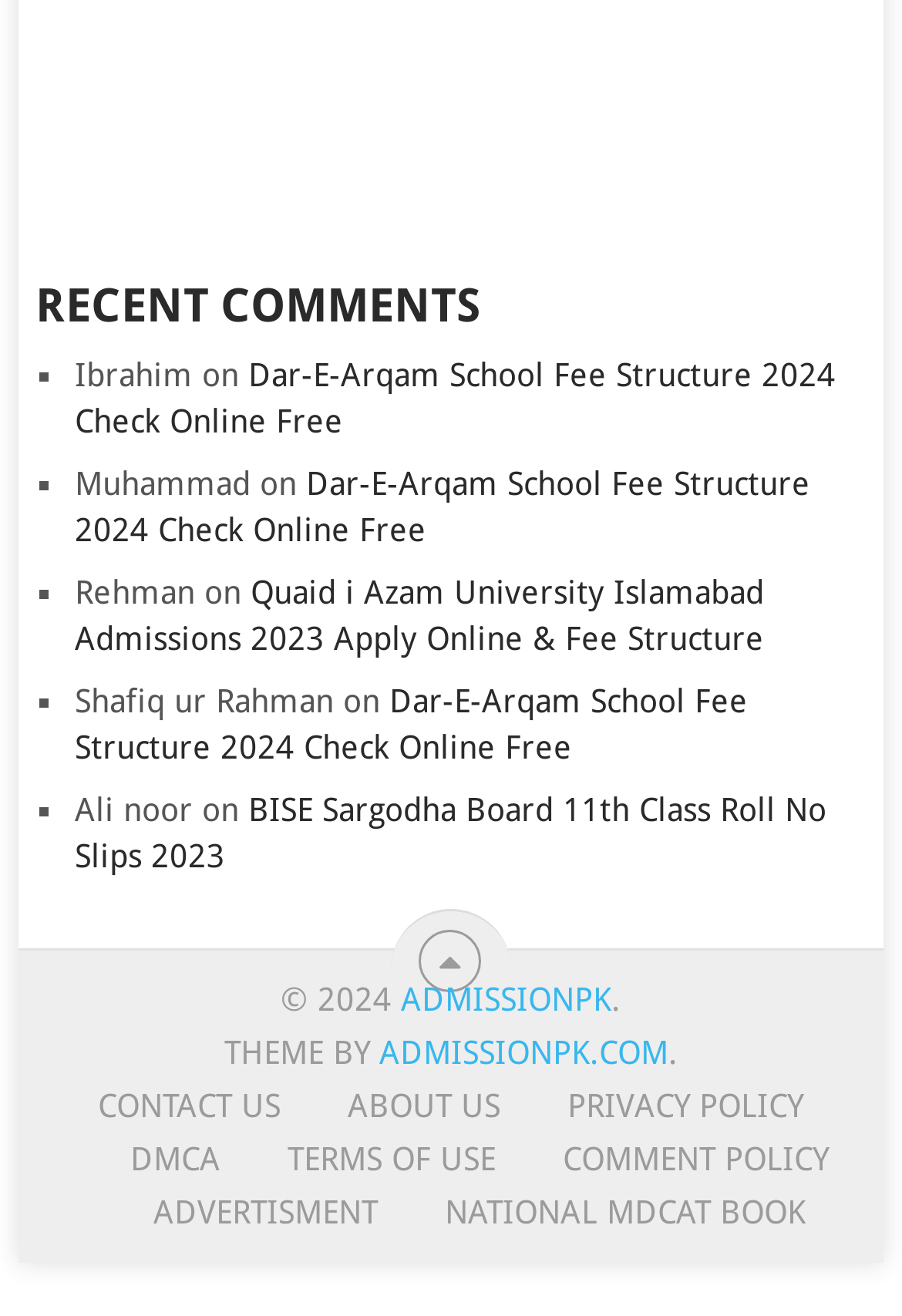Determine the bounding box coordinates of the clickable element necessary to fulfill the instruction: "read about us". Provide the coordinates as four float numbers within the 0 to 1 range, i.e., [left, top, right, bottom].

[0.322, 0.827, 0.555, 0.855]